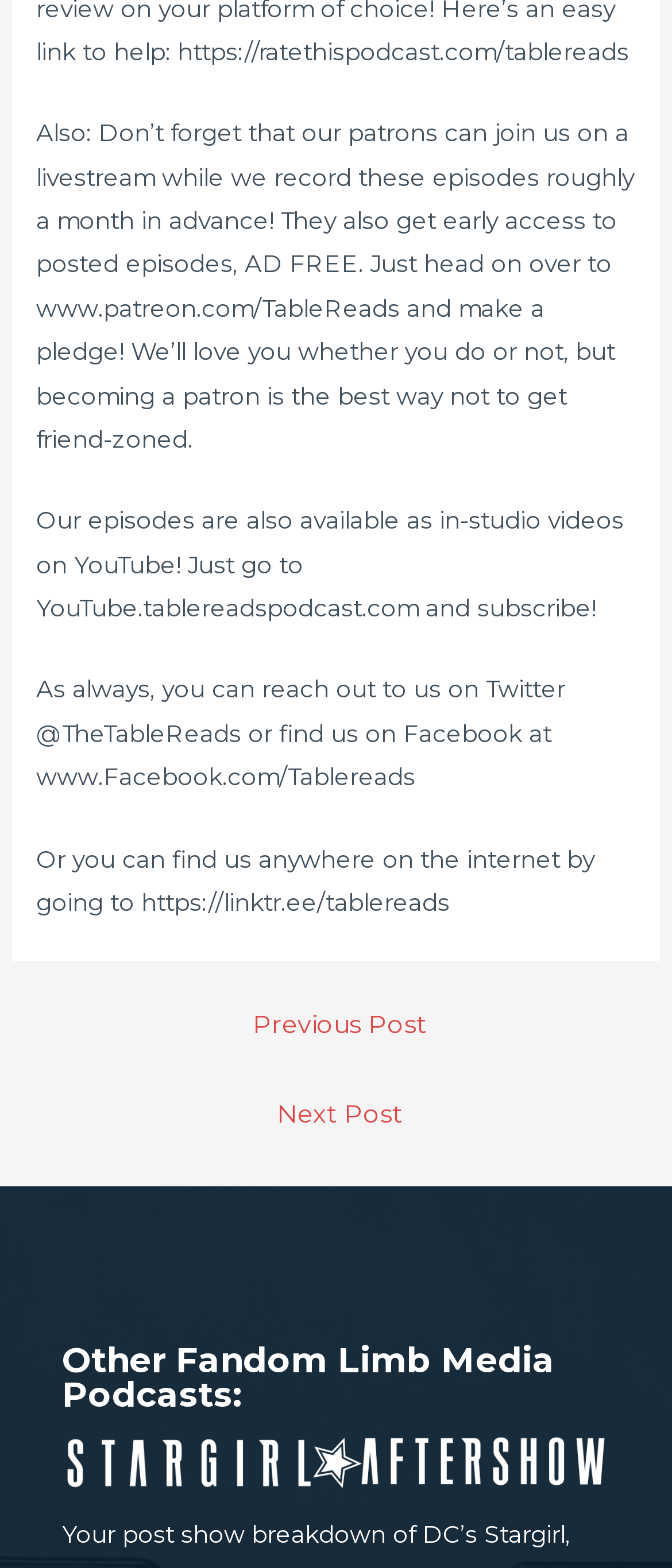Where can users find in-studio videos of the podcast?
Please answer the question with a single word or phrase, referencing the image.

YouTube